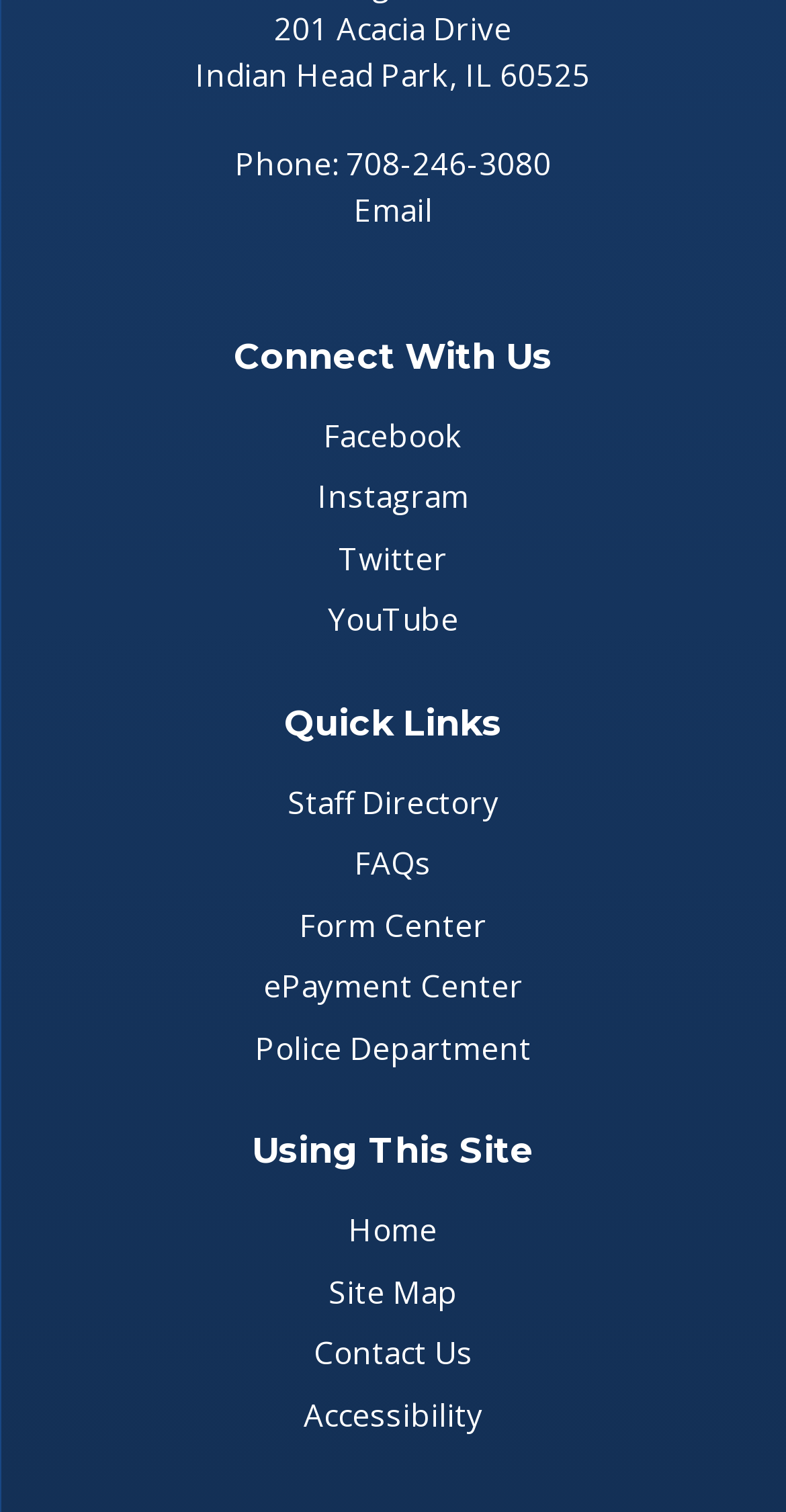Please identify the bounding box coordinates of the element's region that should be clicked to execute the following instruction: "Check site map". The bounding box coordinates must be four float numbers between 0 and 1, i.e., [left, top, right, bottom].

[0.418, 0.841, 0.582, 0.867]